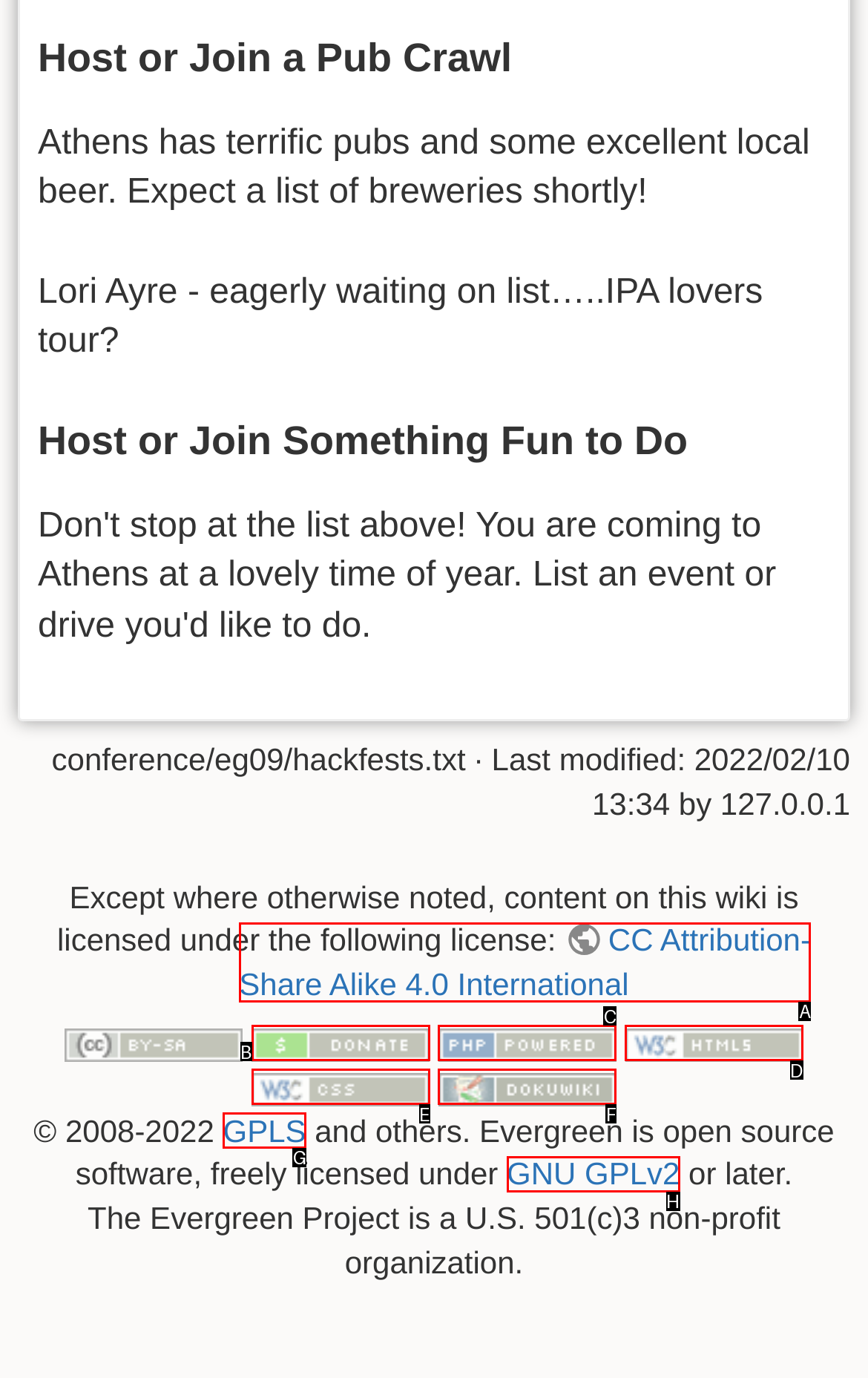Based on the description: title="Driven by DokuWiki", select the HTML element that fits best. Provide the letter of the matching option.

F